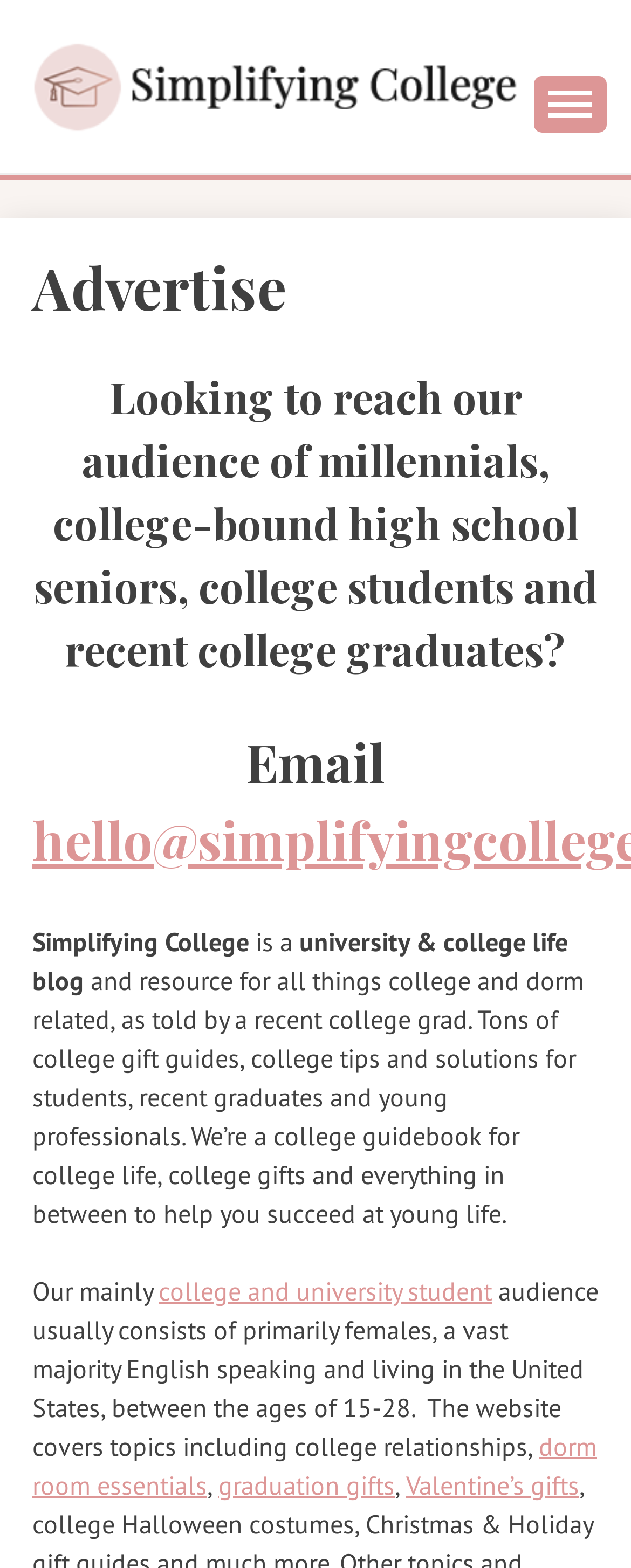Based on the element description: "Valentine’s gifts", identify the bounding box coordinates for this UI element. The coordinates must be four float numbers between 0 and 1, listed as [left, top, right, bottom].

[0.644, 0.937, 0.918, 0.957]